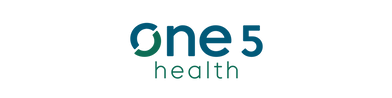What is the tone of the logo's color scheme?
Look at the image and answer with only one word or phrase.

Calming